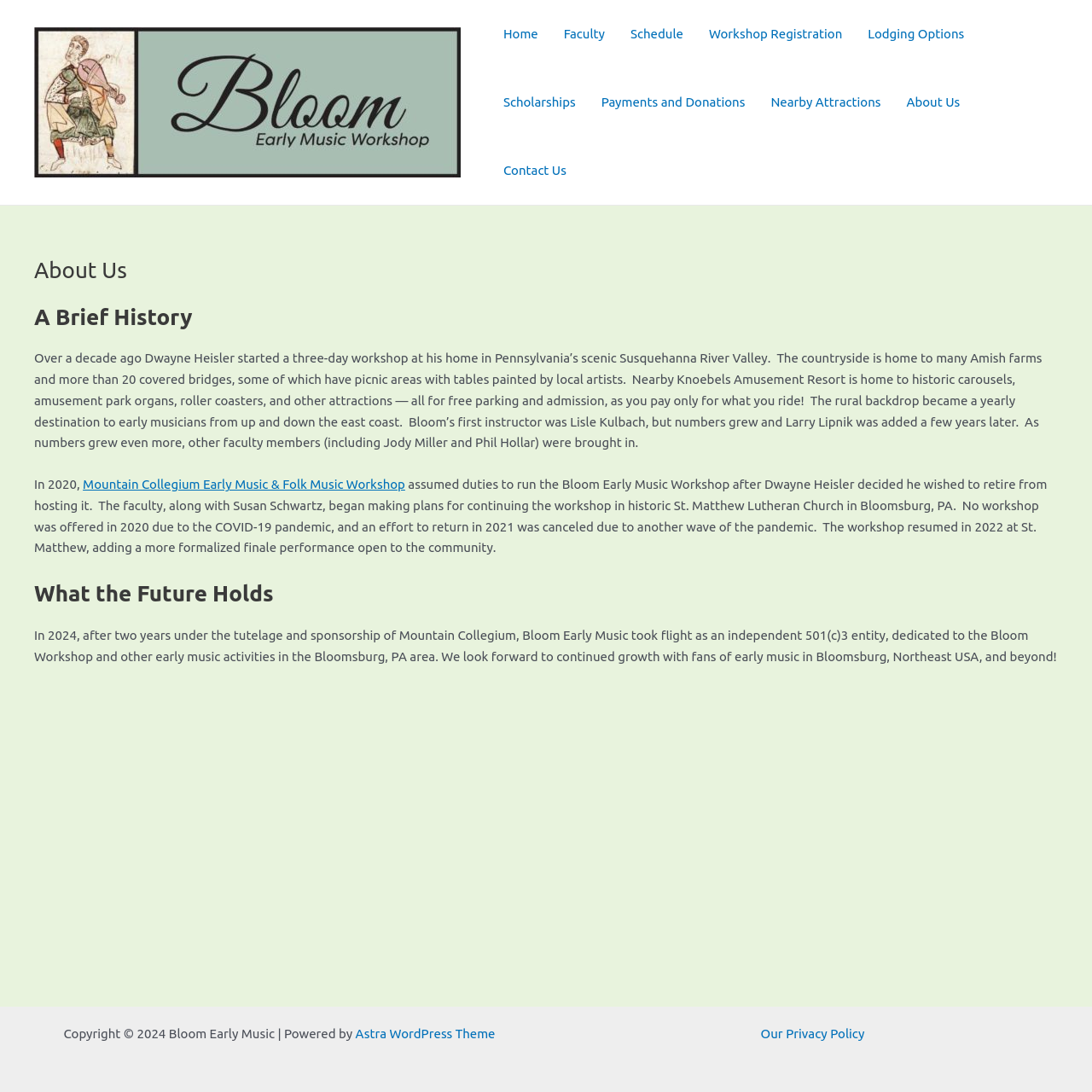What is the name of the organization that assumed duties to run the workshop in 2020?
Answer the question with a single word or phrase derived from the image.

Mountain Collegium Early Music & Folk Music Workshop